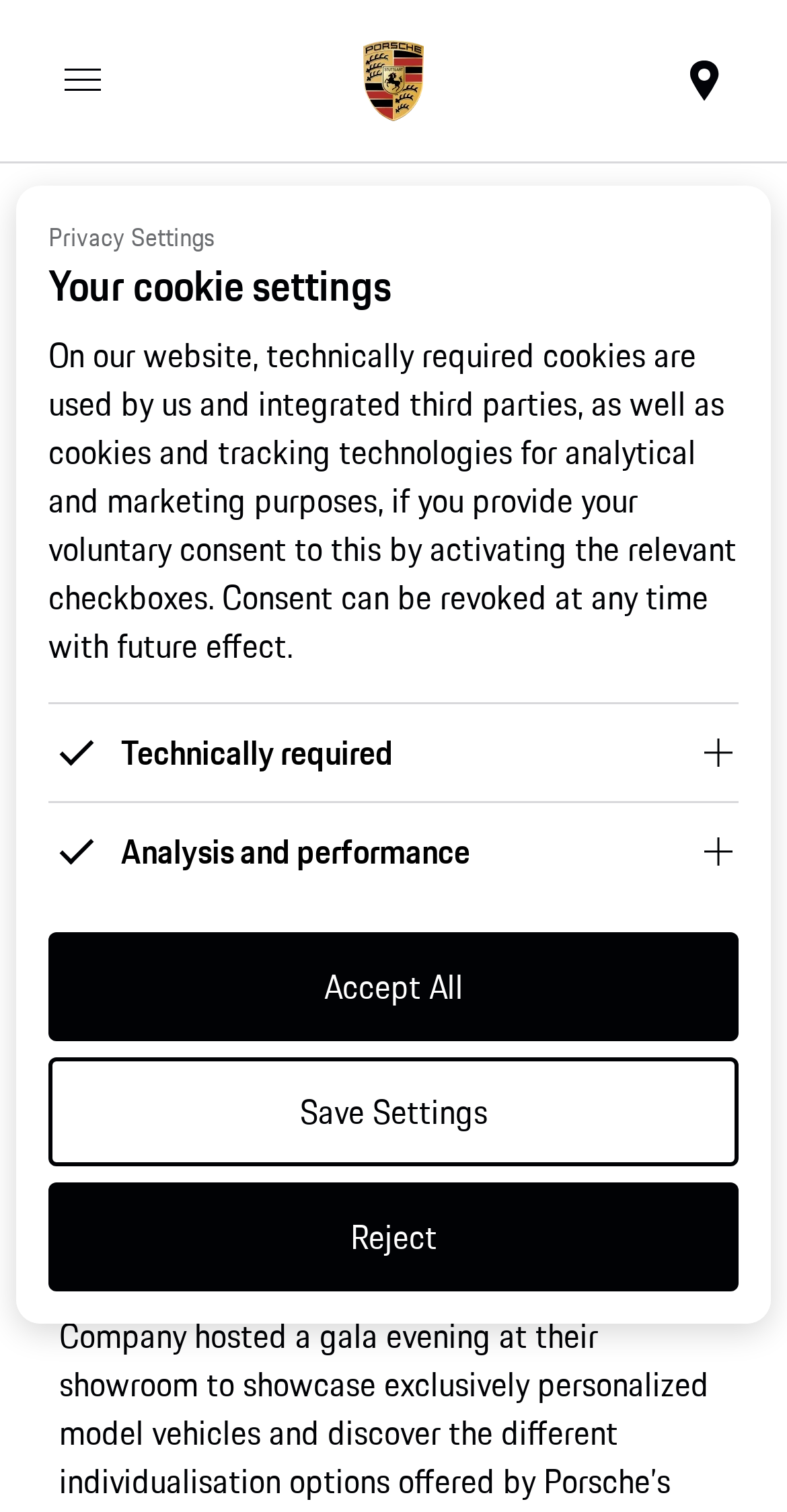Give a concise answer of one word or phrase to the question: 
What happens when the 'Accept All' button is clicked?

All cookies are accepted